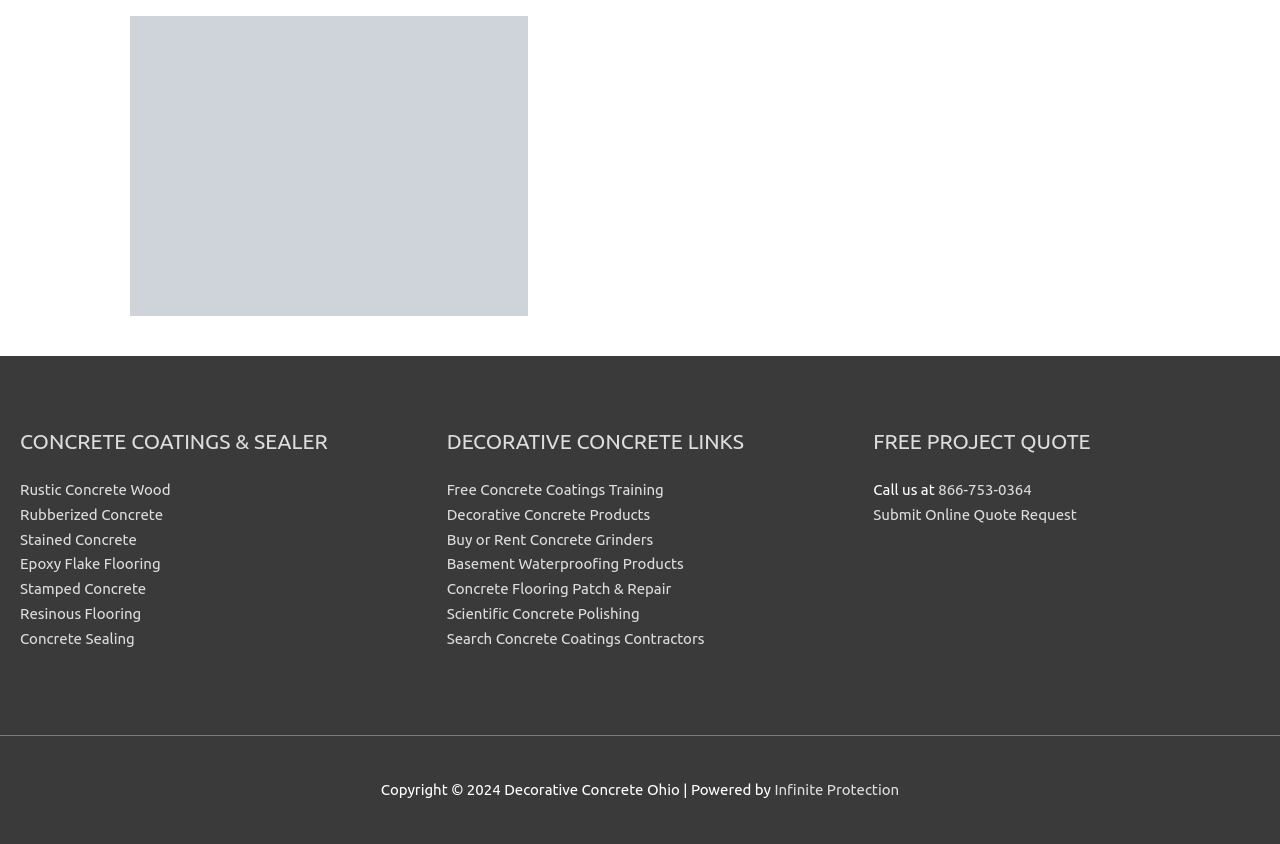What is the name of the company powering the webpage?
Could you answer the question in a detailed manner, providing as much information as possible?

At the bottom of the webpage, I found a static text 'Powered by' followed by a link to 'Infinite Protection', which suggests that Infinite Protection is the company powering the webpage.